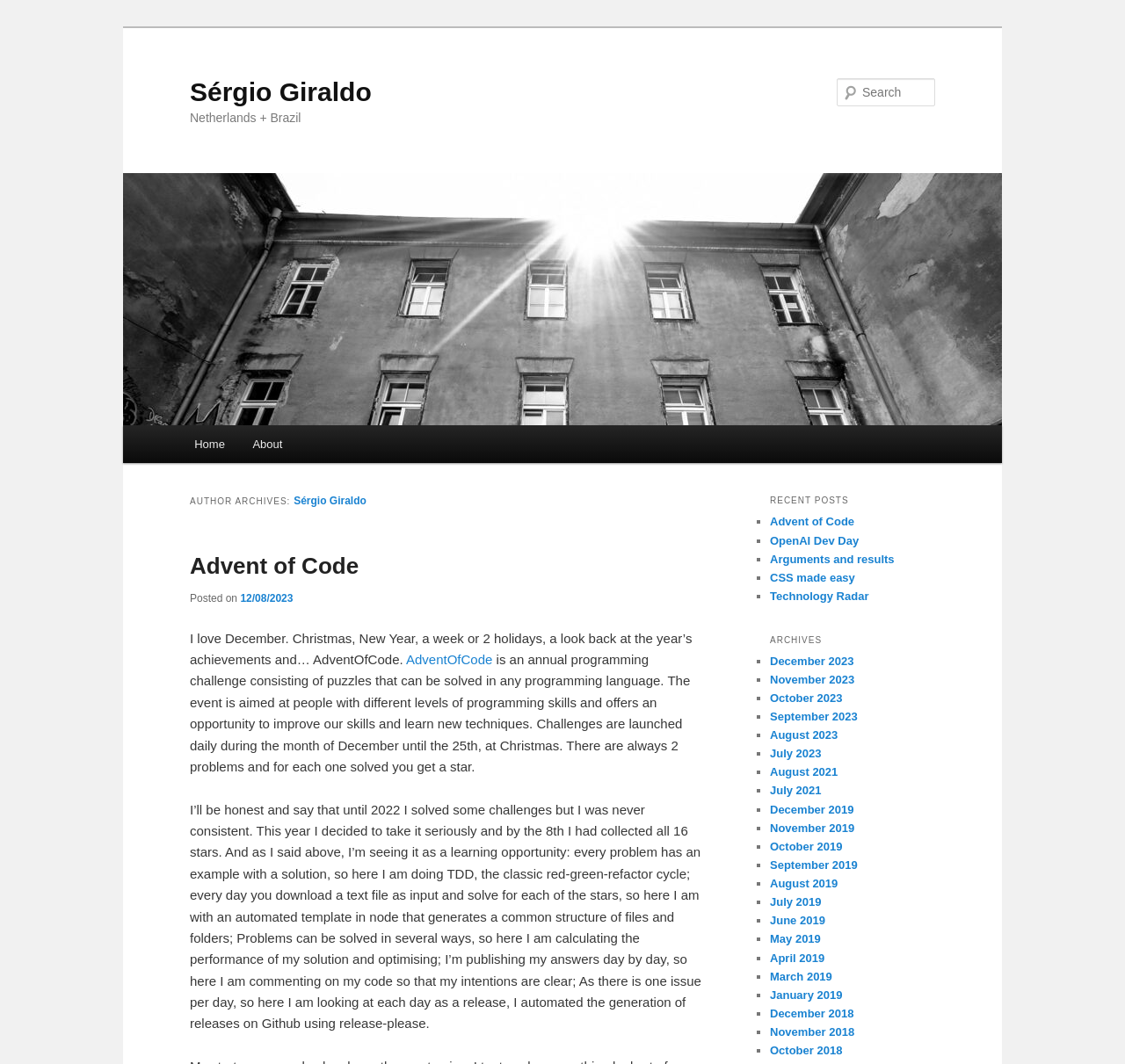What is the purpose of the search box?
Please provide a comprehensive answer based on the contents of the image.

The purpose of the search box is to search the website, which is indicated by the StaticText 'Search' and the textbox 'Search'.